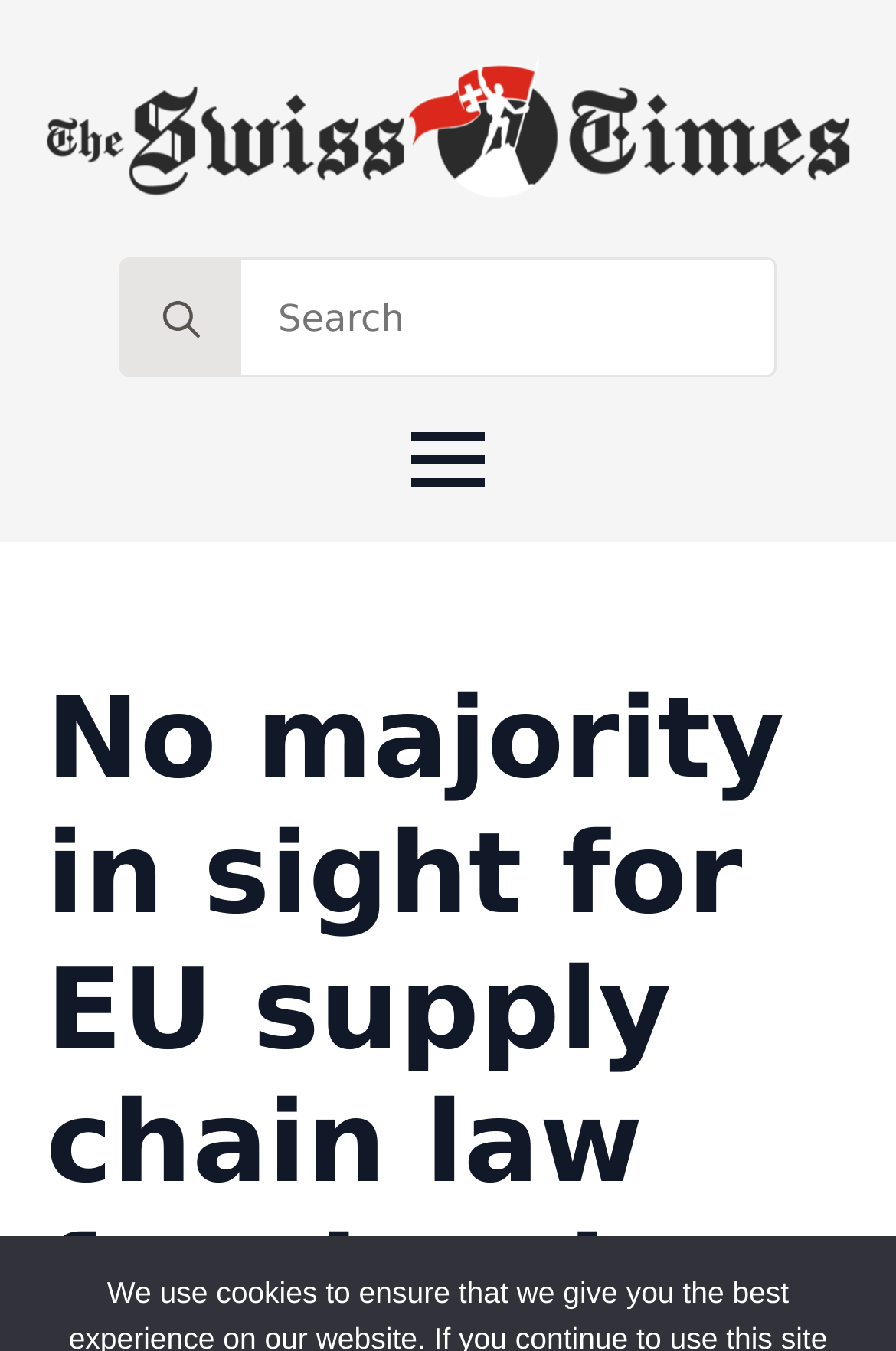Identify the bounding box coordinates for the UI element described as follows: aria-label="Open Menu". Use the format (top-left x, top-left y, bottom-right x, bottom-right y) and ensure all values are floating point numbers between 0 and 1.

[0.459, 0.313, 0.541, 0.367]